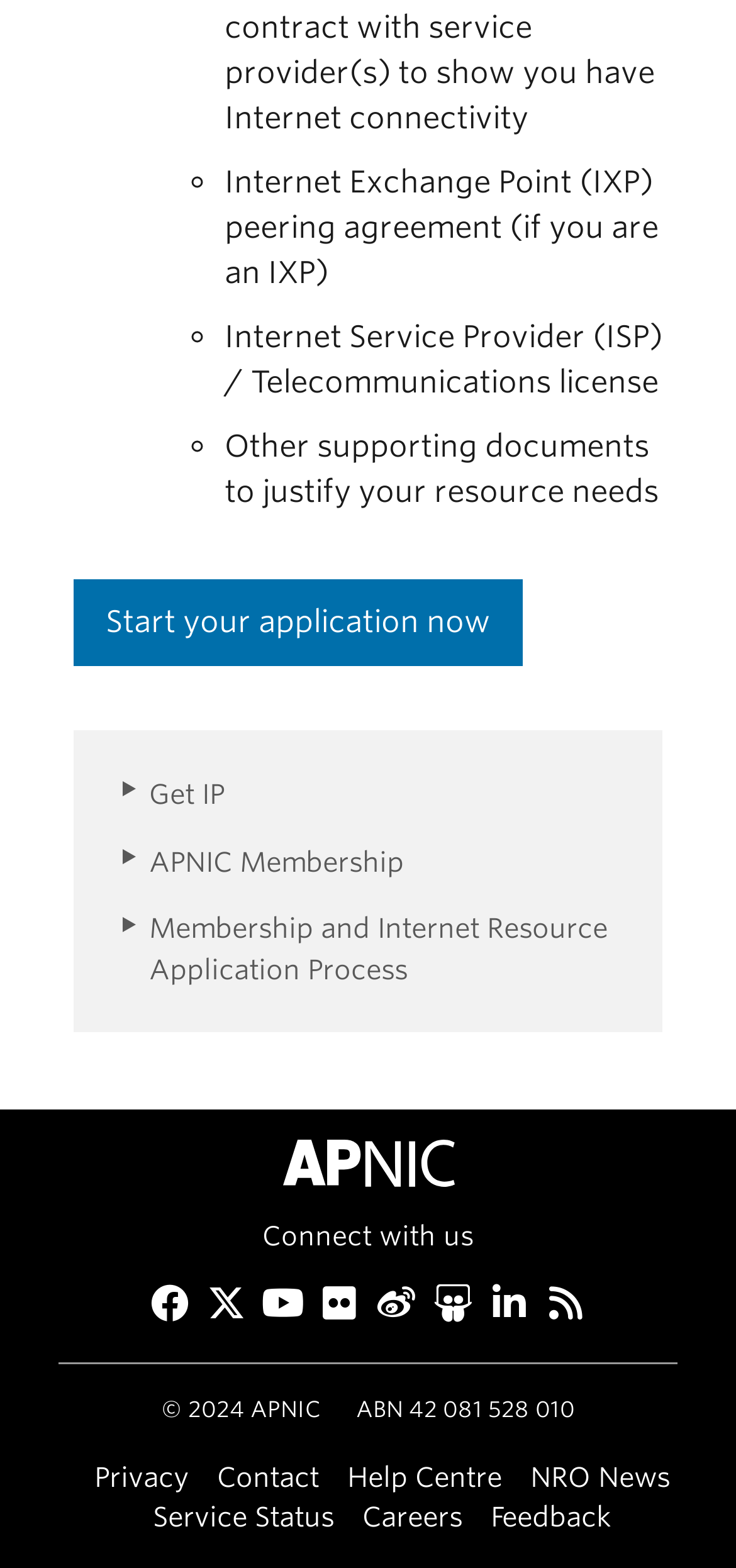What is the copyright year of APNIC?
Examine the image and provide an in-depth answer to the question.

The webpage displays the copyright information, which includes the year 2024, indicating that the copyright year of APNIC is 2024.